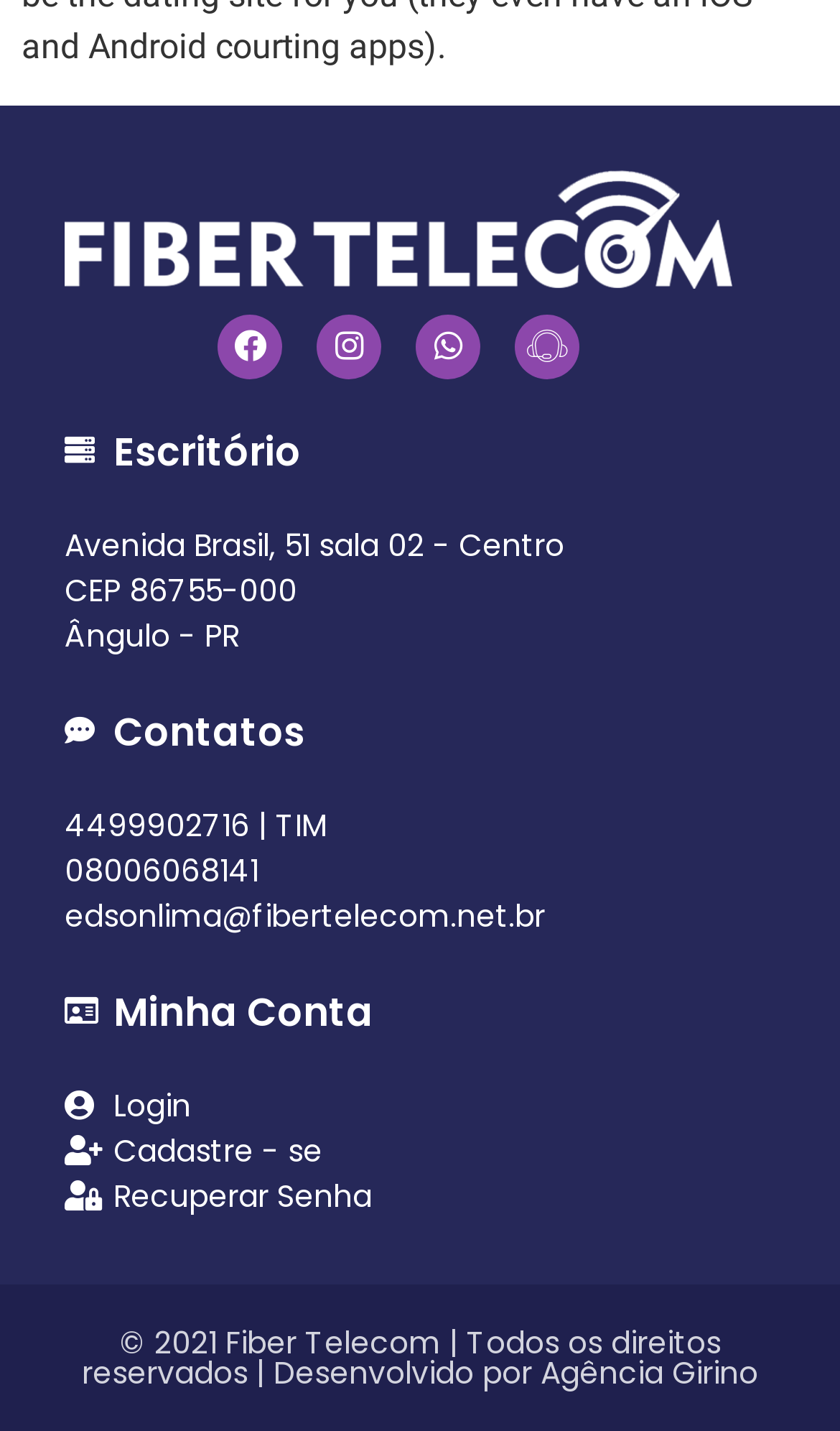Determine the bounding box coordinates of the element that should be clicked to execute the following command: "Visit Agência Girino website".

[0.644, 0.944, 0.903, 0.974]